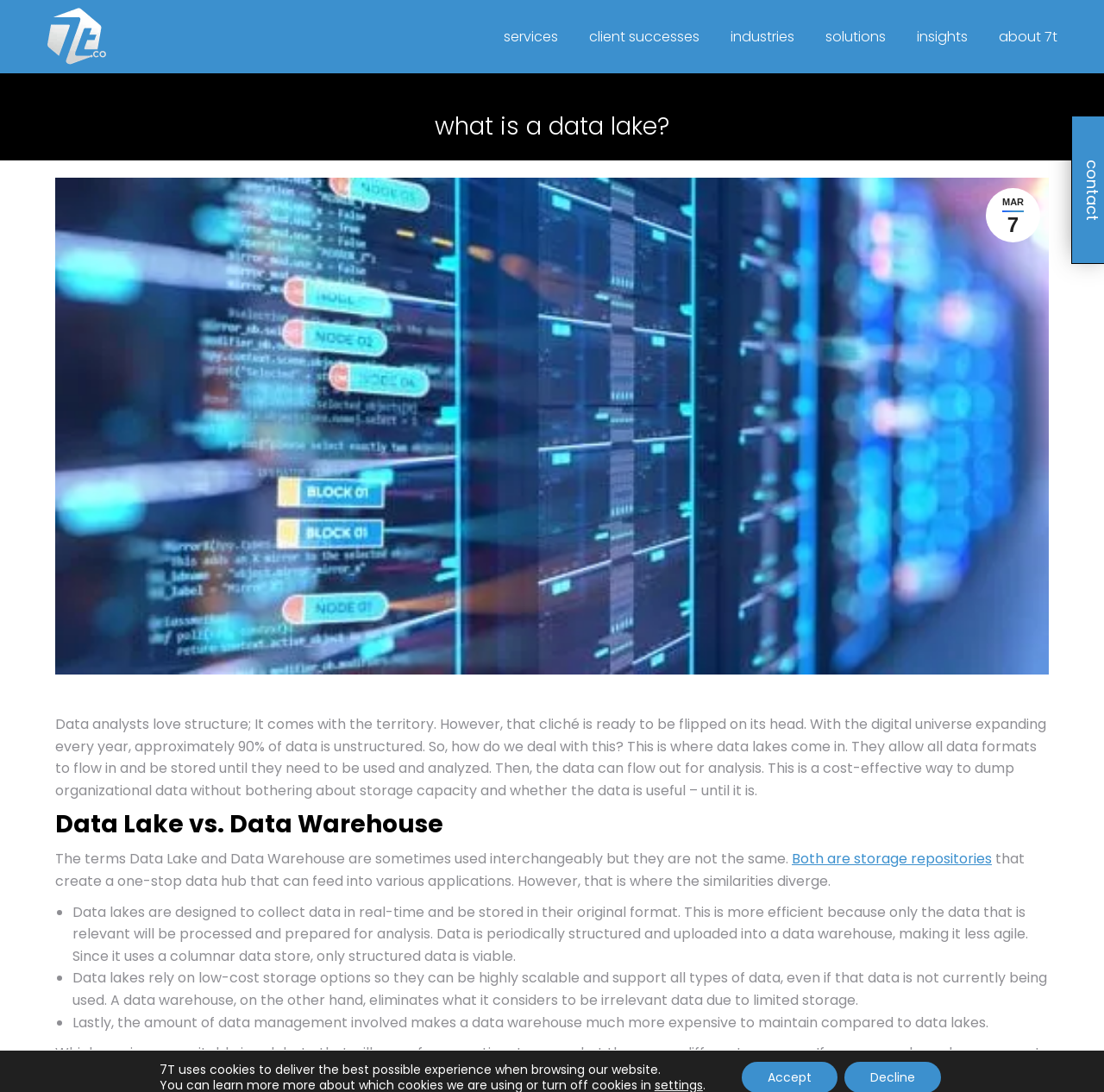Utilize the information from the image to answer the question in detail:
How much of data is unstructured?

According to the text on the webpage, 'approximately 90% of data is unstructured', which is mentioned in the context of explaining the need for data lakes.